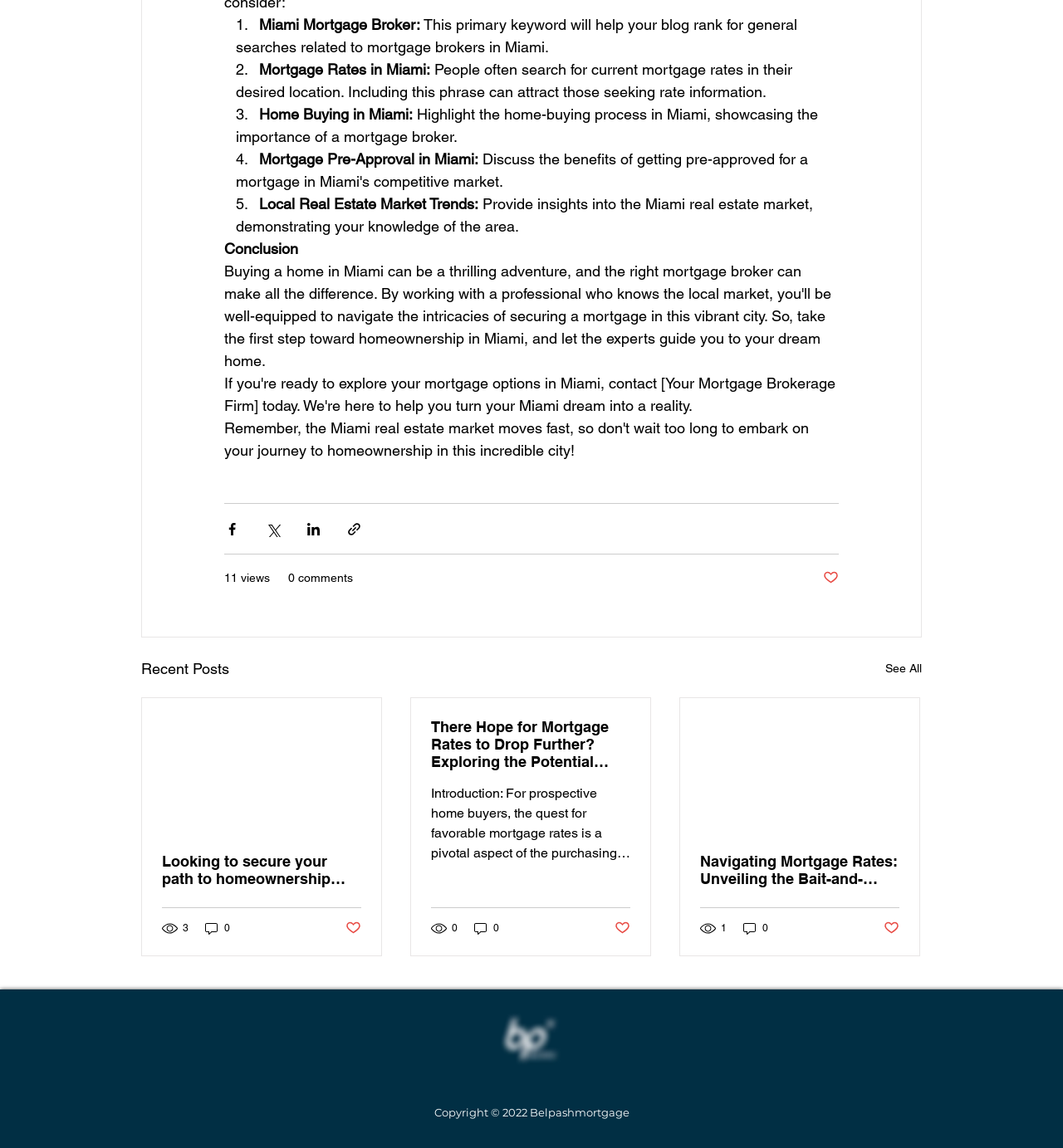Respond to the question below with a single word or phrase:
What is the name of the company?

Belpashmortgage